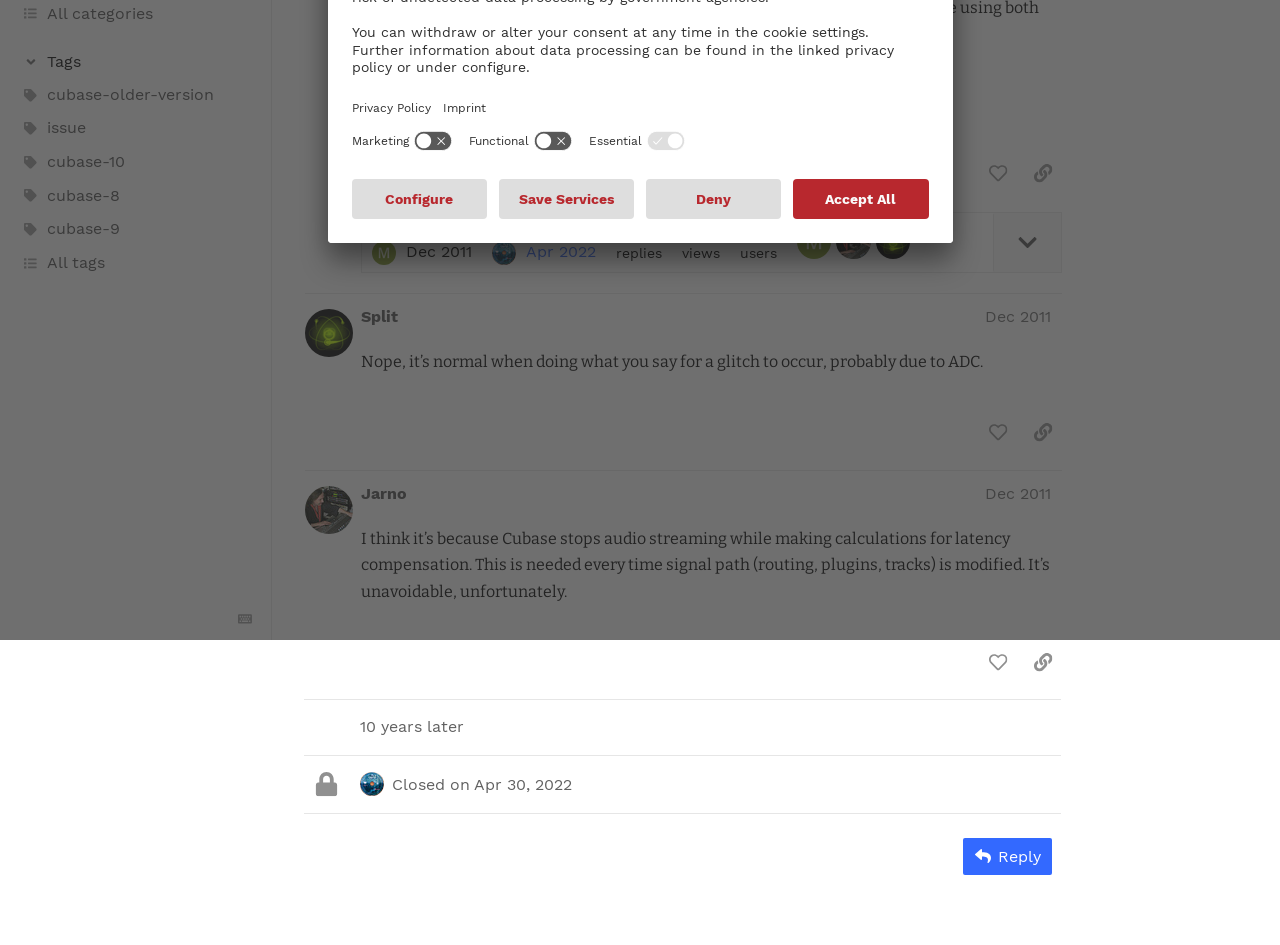Locate the bounding box of the UI element described by: "Jarno" in the given webpage screenshot.

[0.282, 0.512, 0.318, 0.535]